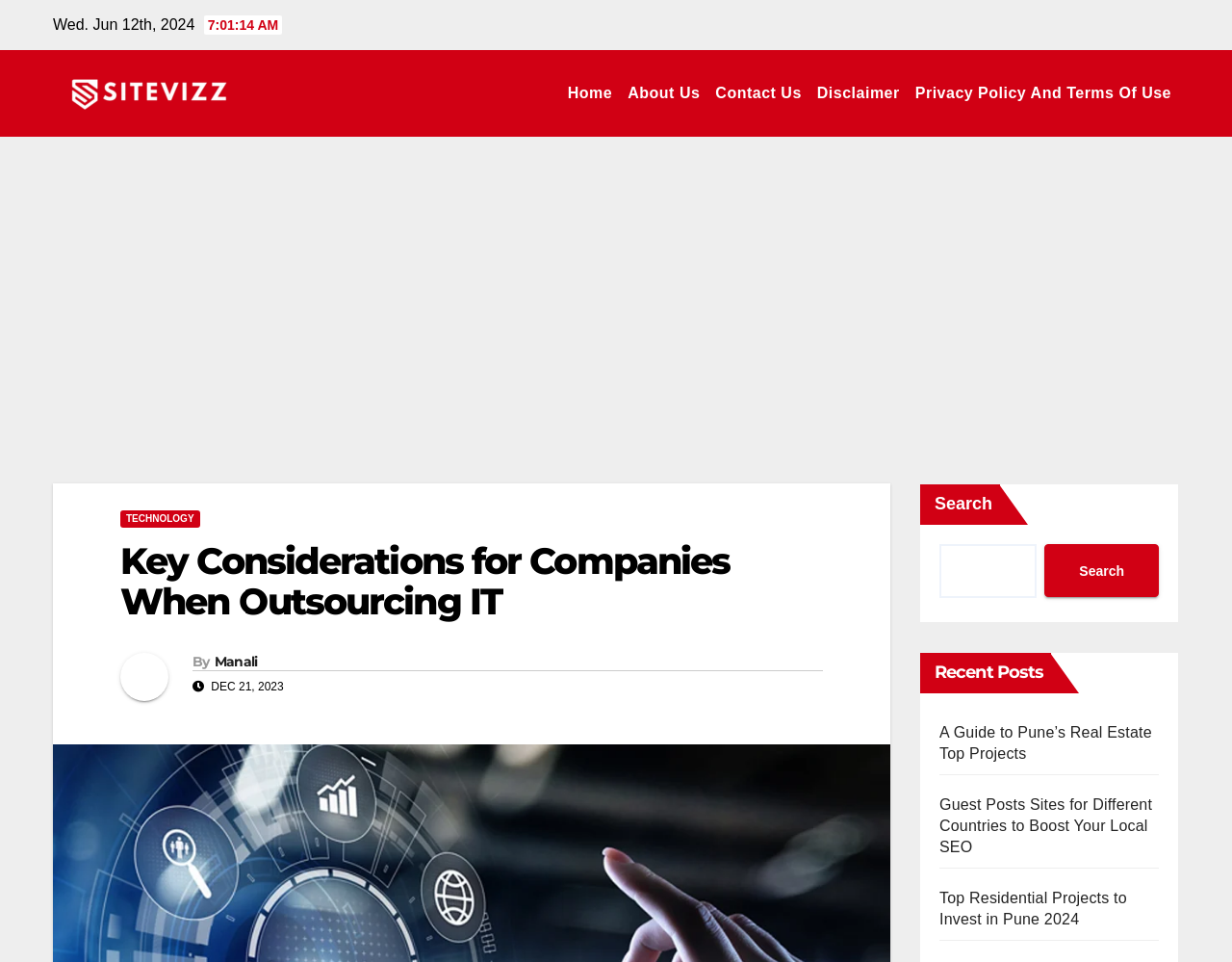What is the author of the article?
Please answer using one word or phrase, based on the screenshot.

Manali